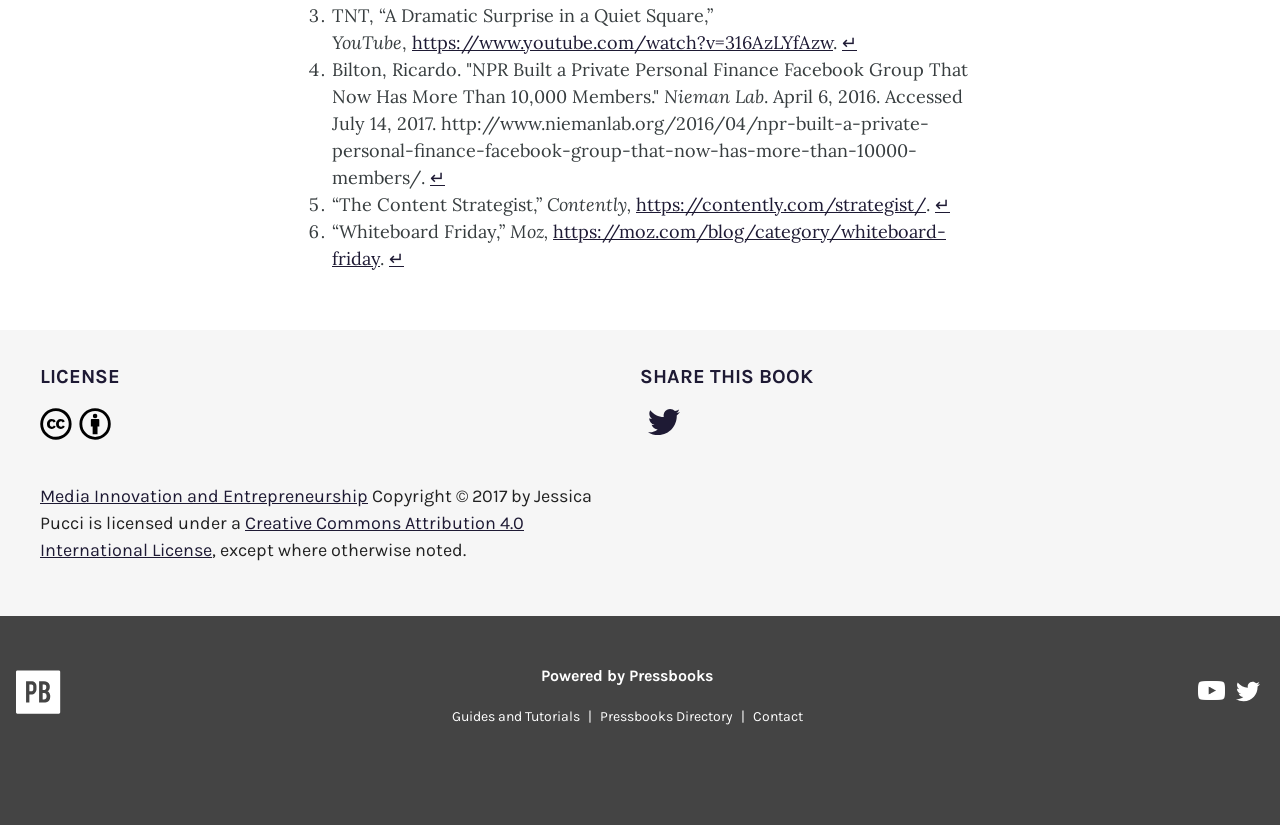Please determine the bounding box coordinates of the element to click in order to execute the following instruction: "Visit the Pressbooks Directory". The coordinates should be four float numbers between 0 and 1, specified as [left, top, right, bottom].

[0.462, 0.858, 0.579, 0.878]